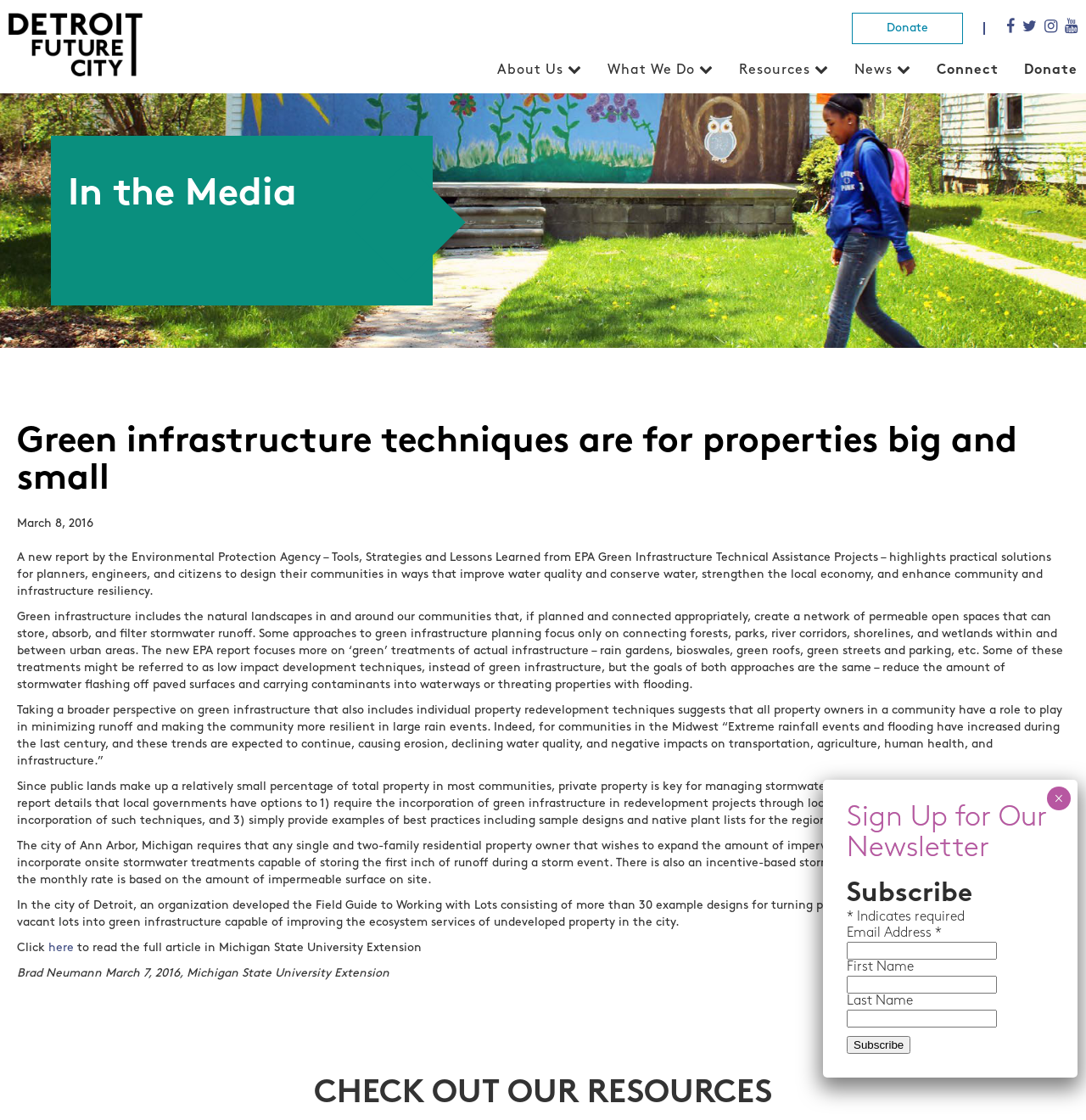Your task is to find and give the main heading text of the webpage.

In the Media